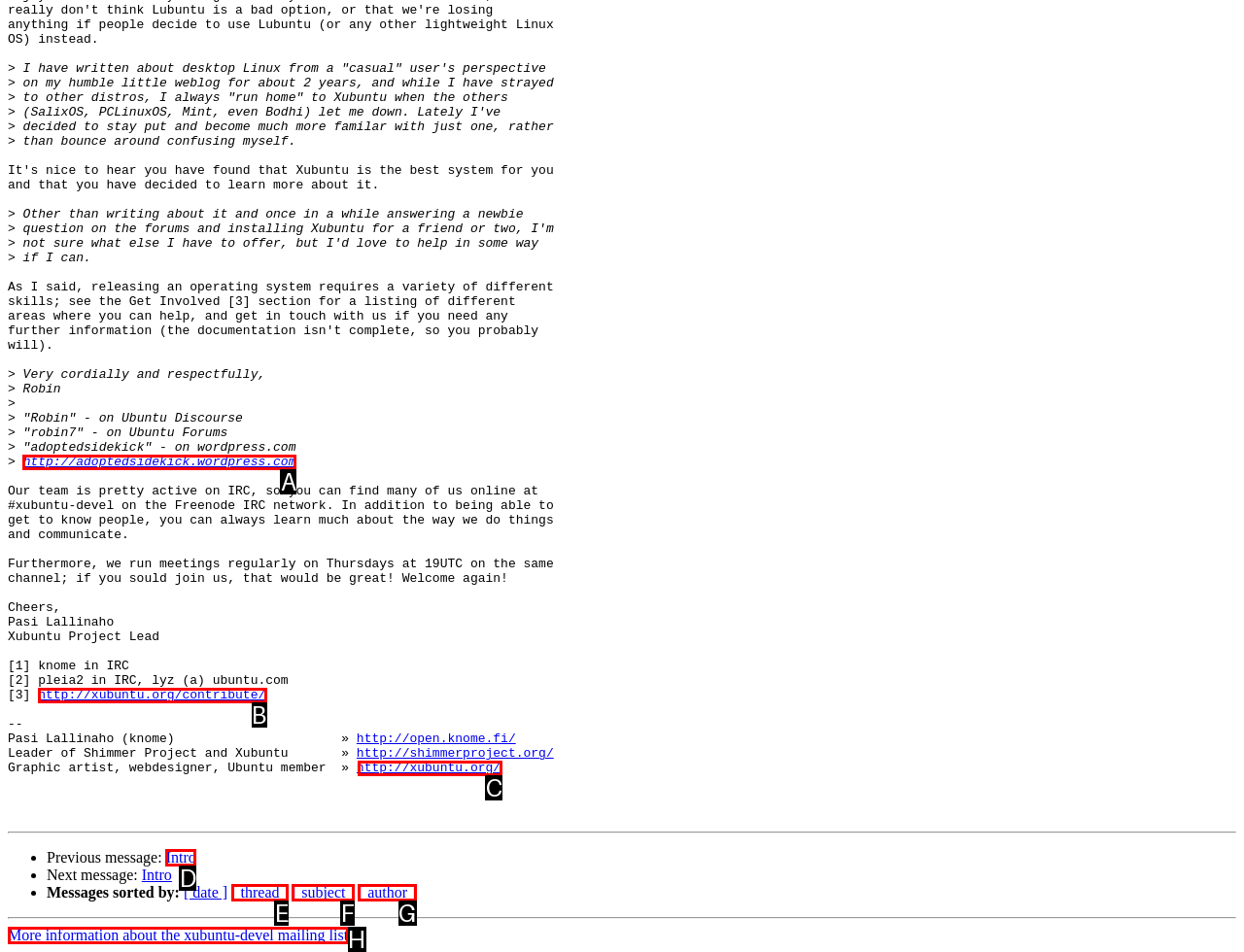Determine which HTML element to click for this task: visit the author's wordpress blog Provide the letter of the selected choice.

A